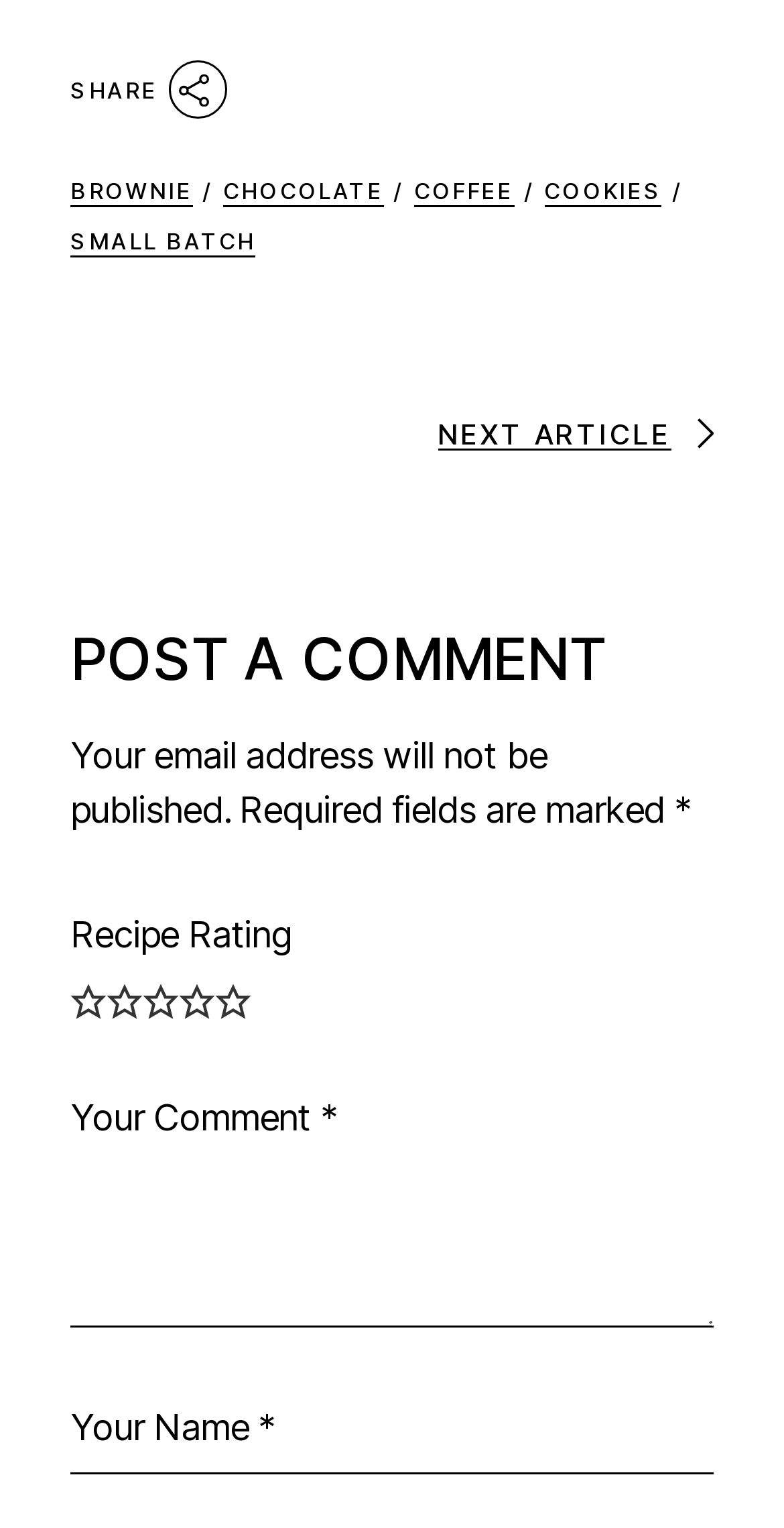Determine the bounding box coordinates for the area that needs to be clicked to fulfill this task: "Enter your comment in the textbox". The coordinates must be given as four float numbers between 0 and 1, i.e., [left, top, right, bottom].

[0.09, 0.703, 0.91, 0.869]